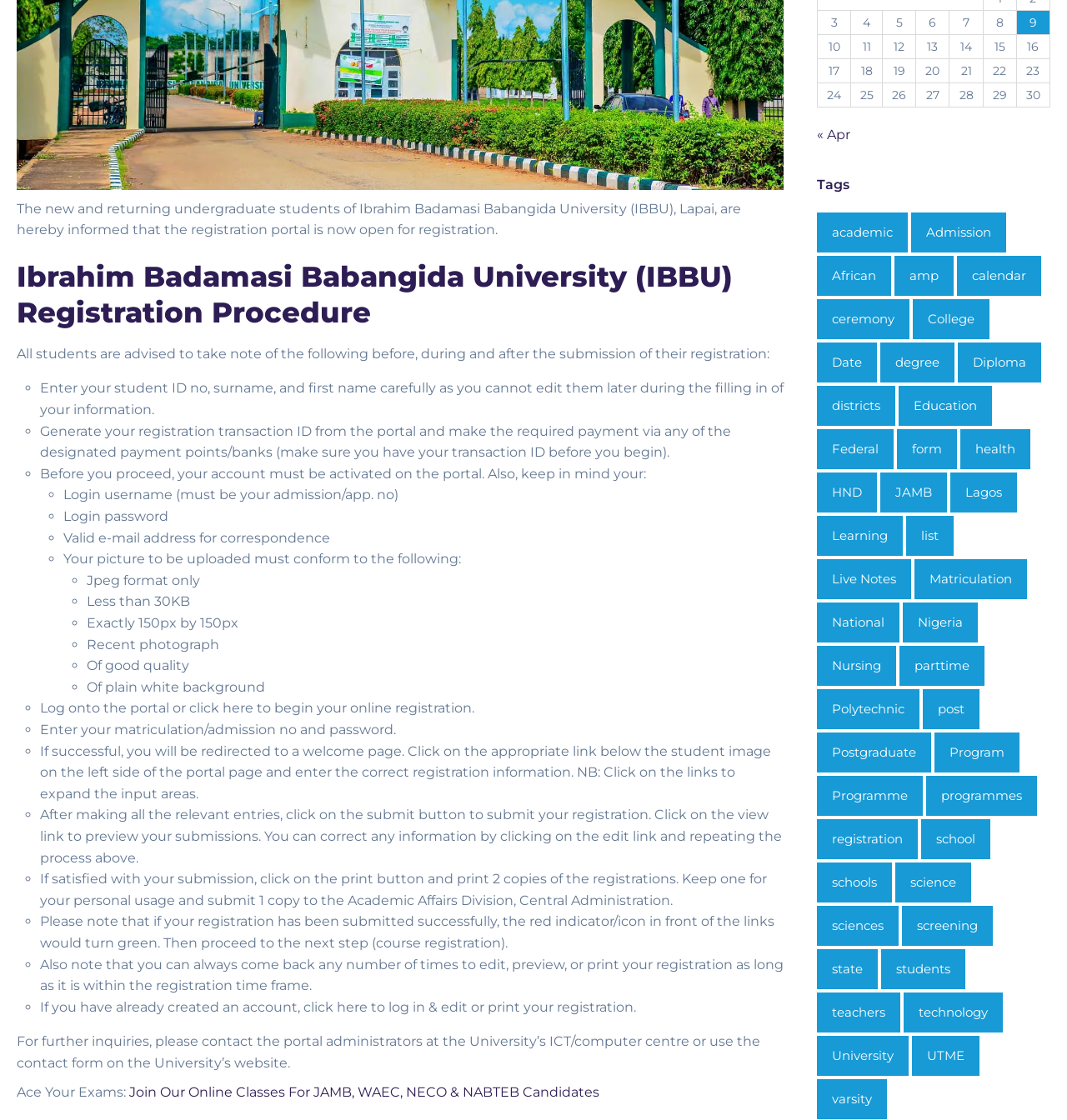Based on the image, please respond to the question with as much detail as possible:
How can students edit their registration information?

If students need to edit their registration information, they can do so by clicking the edit link. This will allow them to make changes to their registration information before submitting it again.